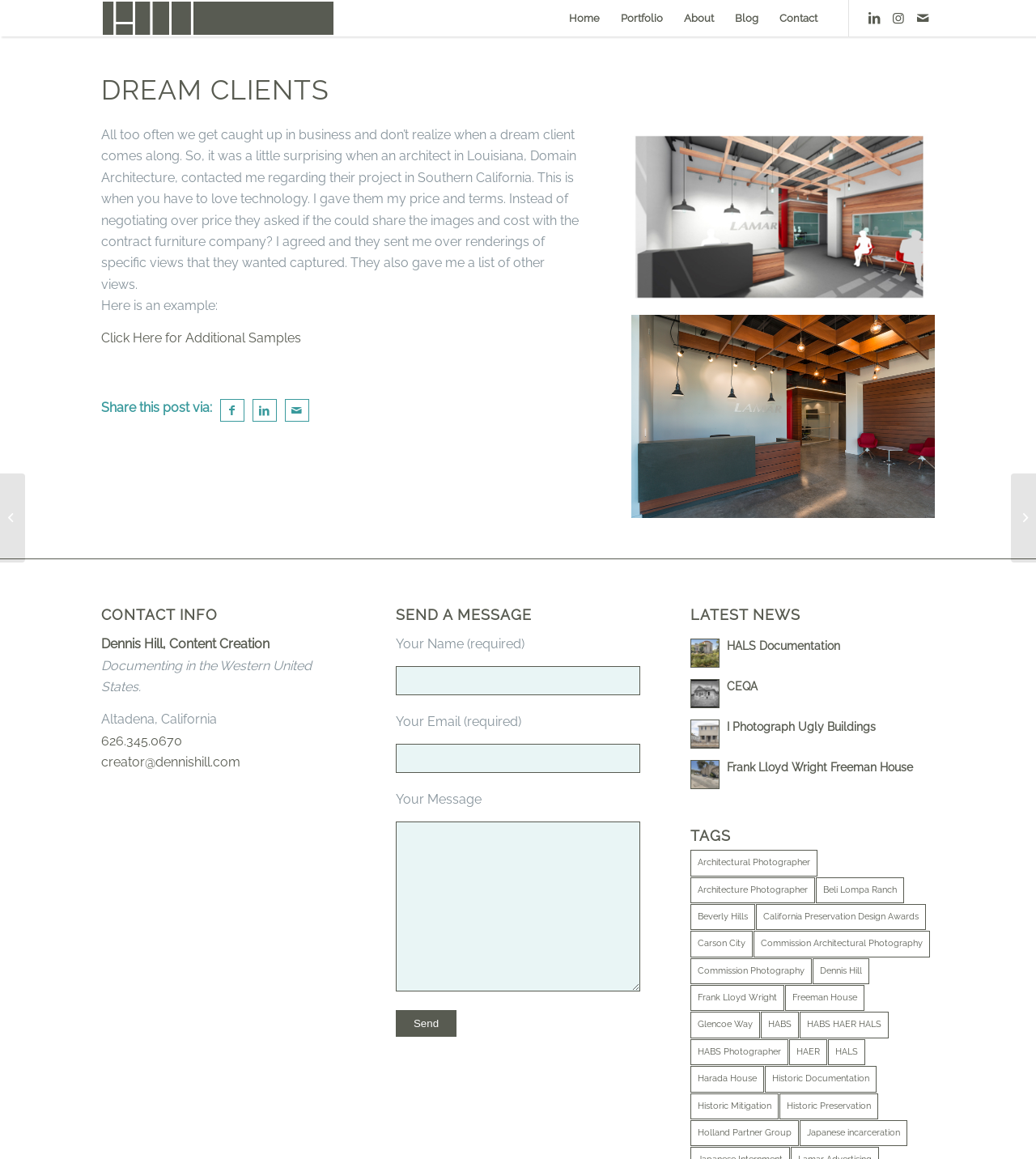Can you find the bounding box coordinates for the UI element given this description: "Architectural Photographer"? Provide the coordinates as four float numbers between 0 and 1: [left, top, right, bottom].

[0.666, 0.733, 0.789, 0.756]